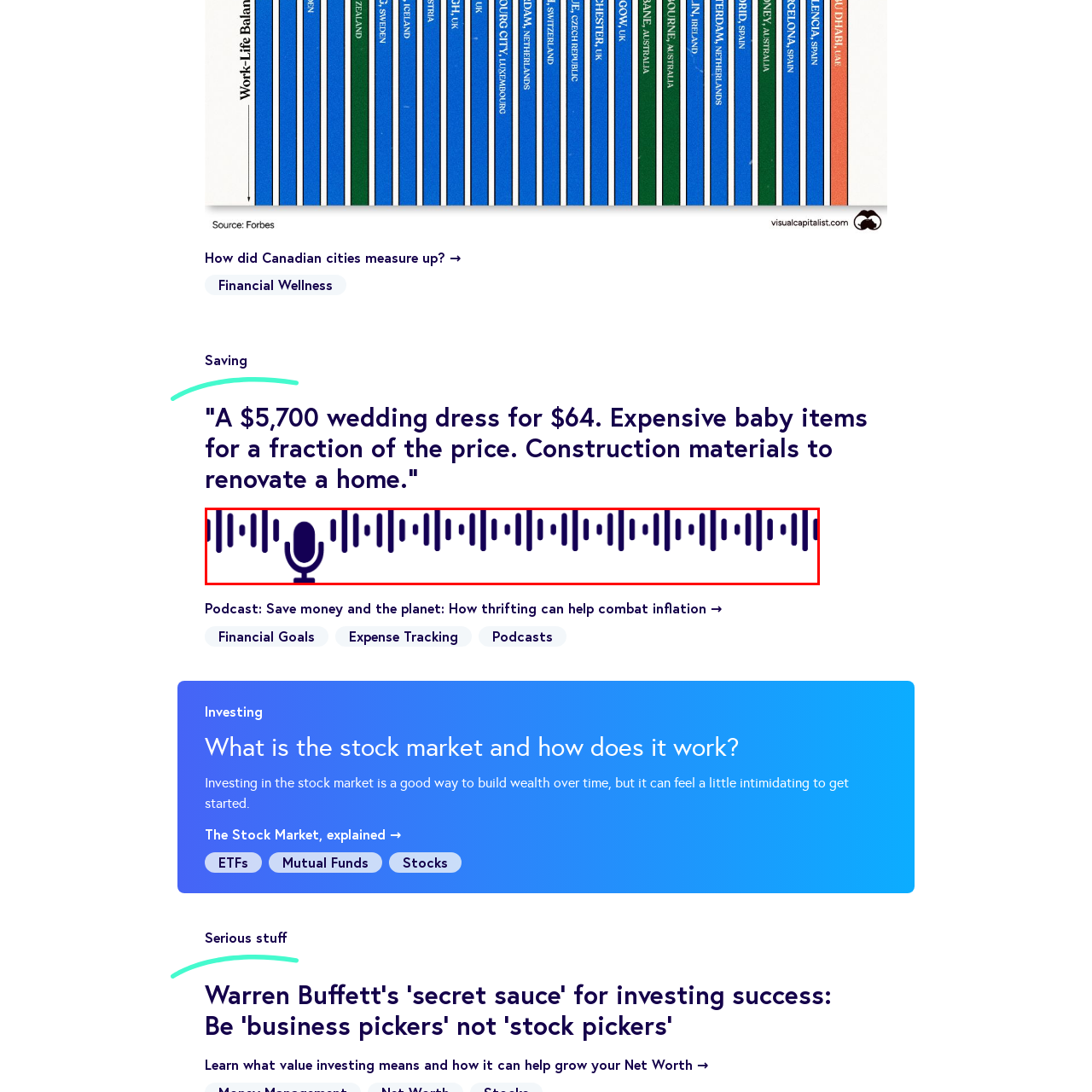What theme is aligned with the image's aesthetic?
Analyze the image inside the red bounding box and provide a one-word or short-phrase answer to the question.

Financial wellness and saving